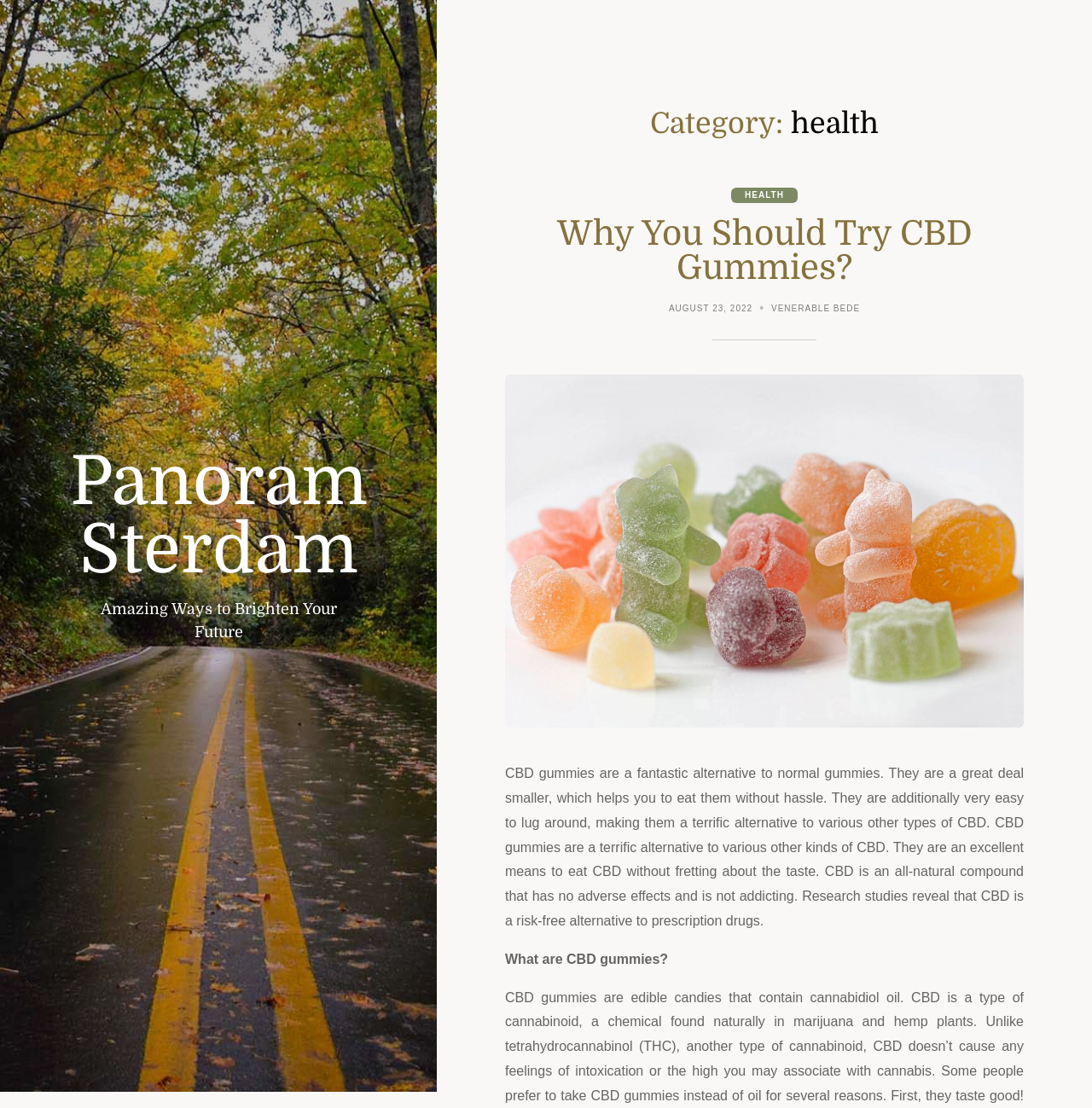Who is the author of the article?
Using the image as a reference, answer the question with a short word or phrase.

VENERABLE BEDE